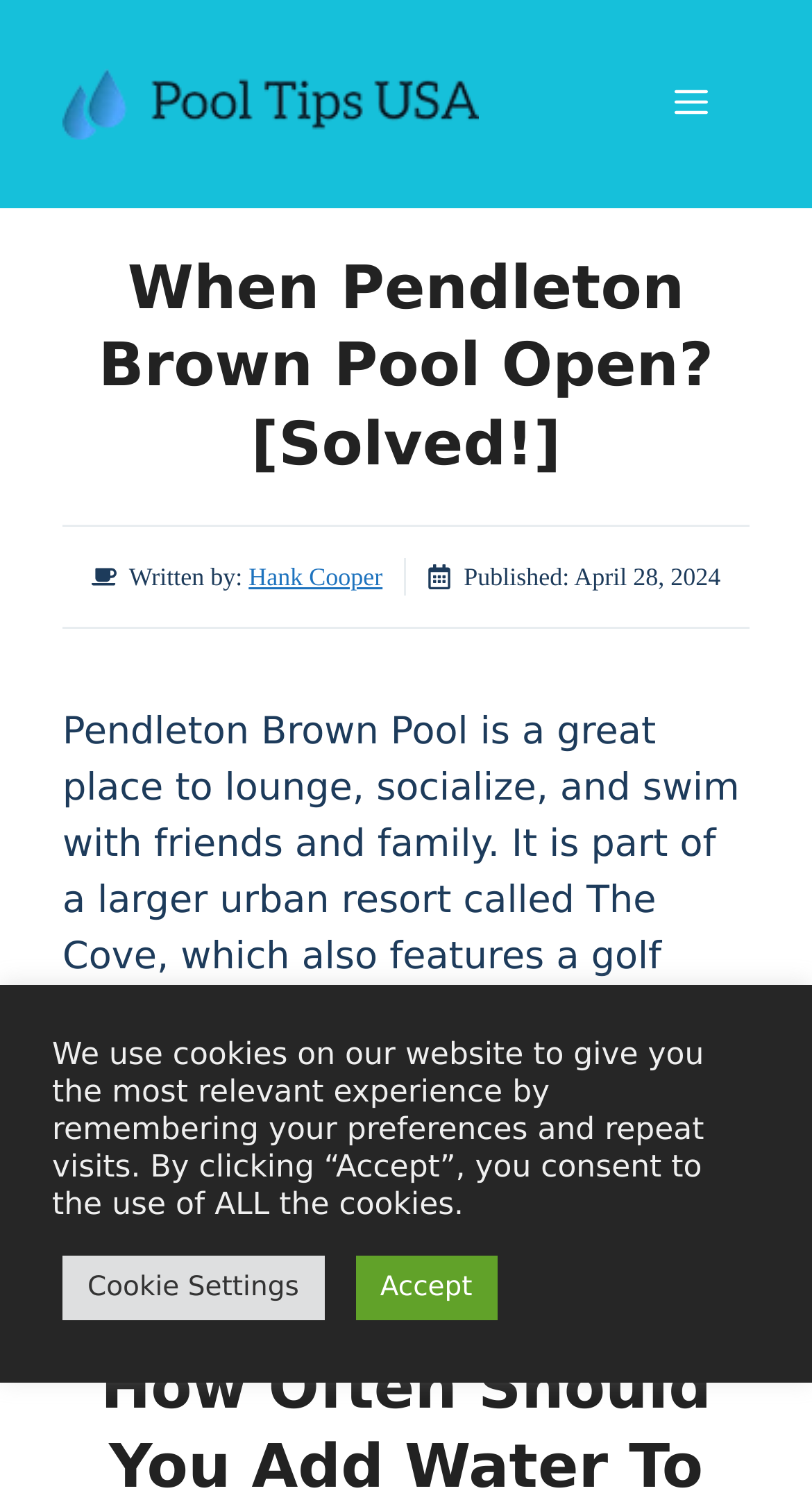What is the name of the pool?
Refer to the image and respond with a one-word or short-phrase answer.

Pendleton Brown Pool